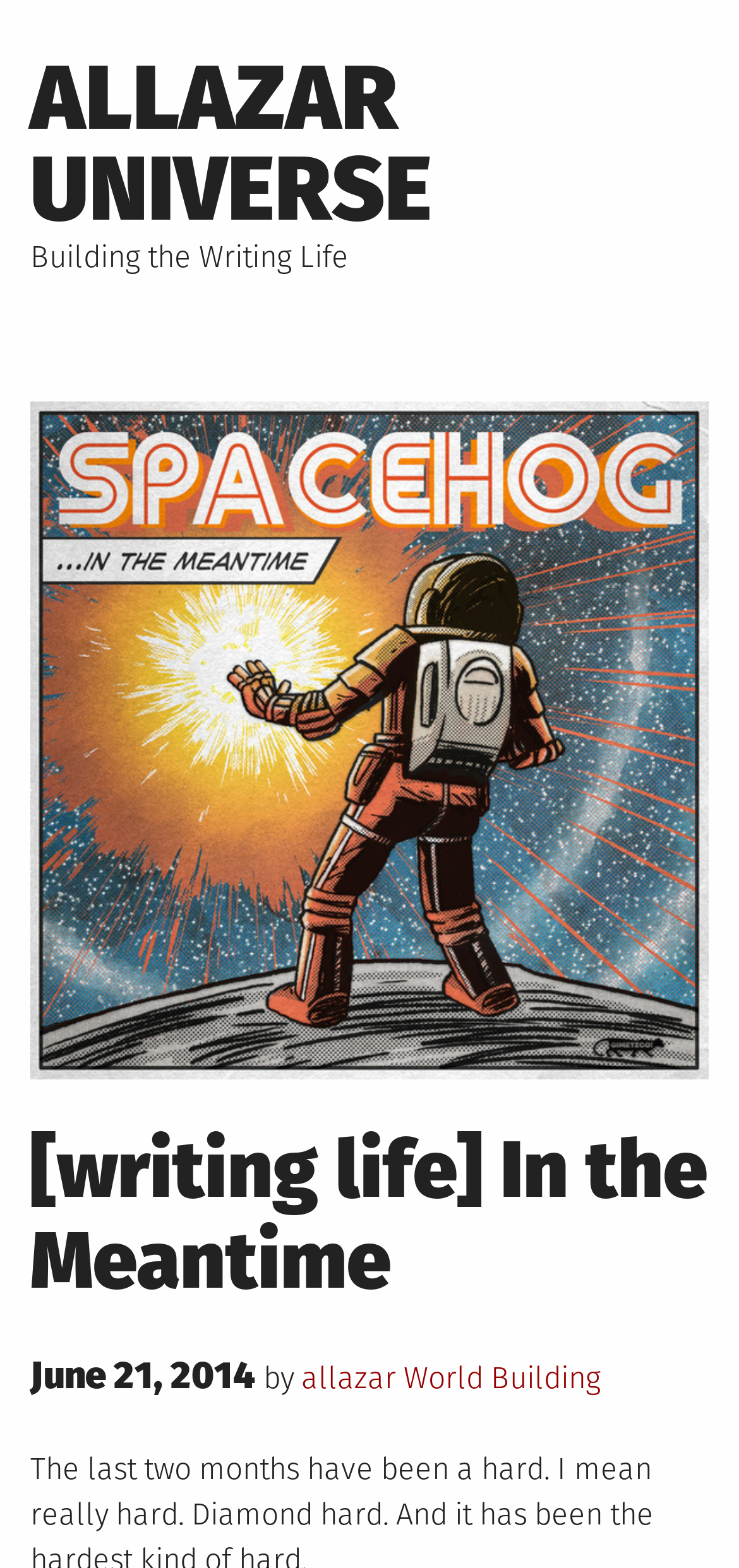Identify the headline of the webpage and generate its text content.

[writing life] In the Meantime